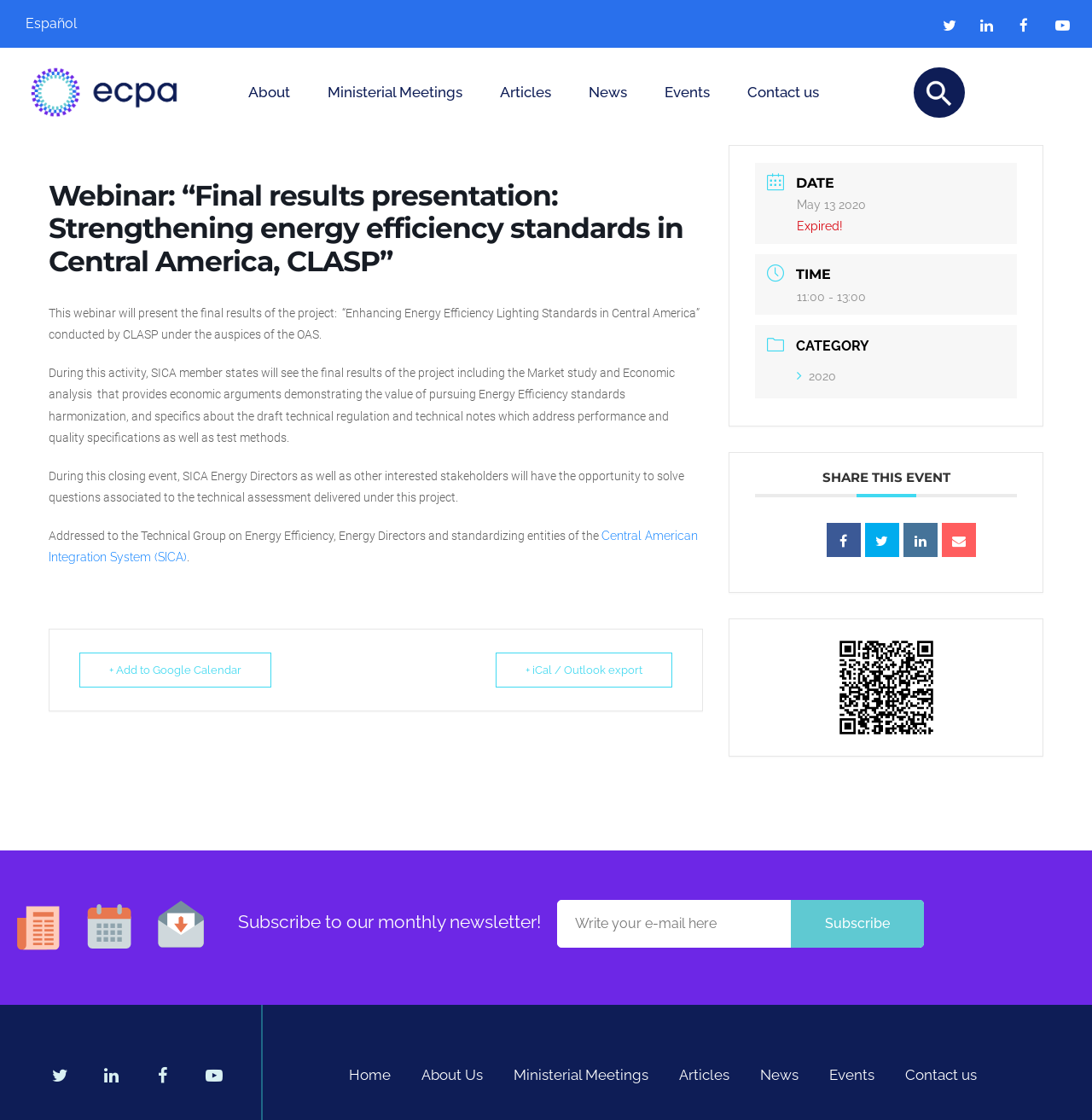What is the topic of the webinar?
Carefully examine the image and provide a detailed answer to the question.

Based on the webpage content, the topic of the webinar is about energy efficiency standards, specifically the final results presentation of the project 'Strengthening energy efficiency standards in Central America, CLASP'.